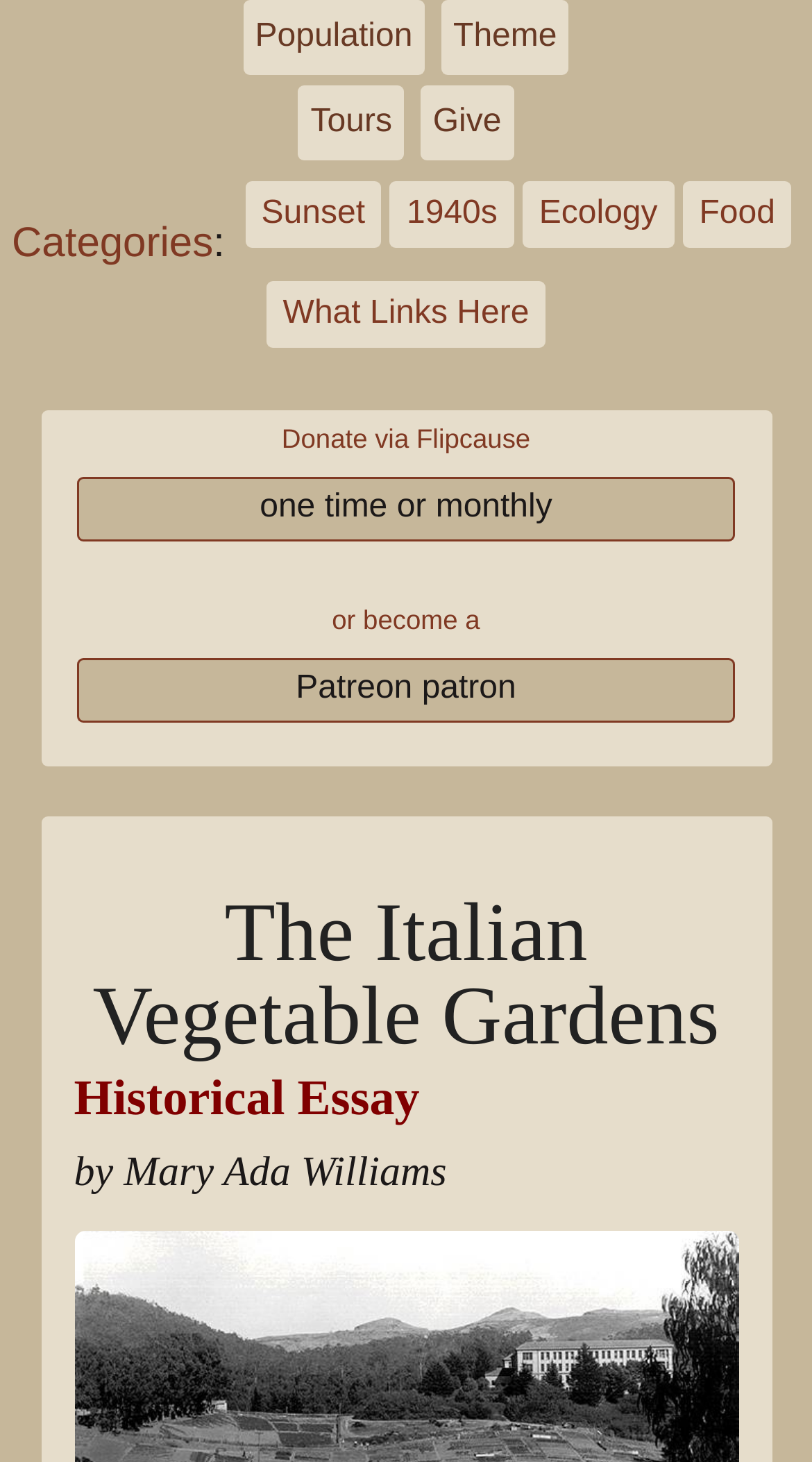Bounding box coordinates are specified in the format (top-left x, top-left y, bottom-right x, bottom-right y). All values are floating point numbers bounded between 0 and 1. Please provide the bounding box coordinate of the region this sentence describes: one time or monthly

[0.095, 0.326, 0.905, 0.37]